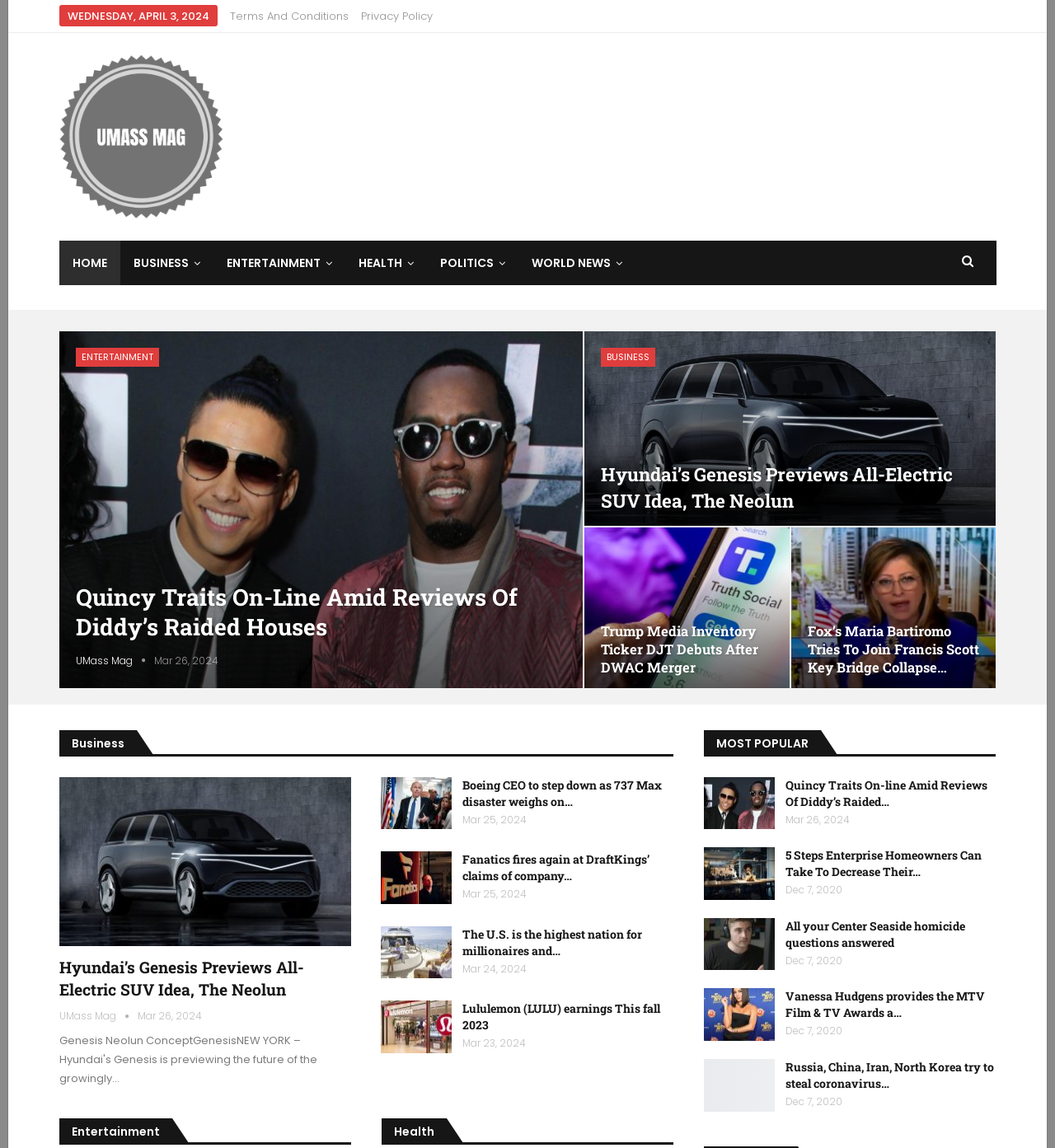Refer to the image and answer the question with as much detail as possible: What is the date of the article 'Quincy Traits On-line Amid Reviews Of Diddy’s Raided Houses'?

I found the article 'Quincy Traits On-line Amid Reviews Of Diddy’s Raided Houses' in the webpage and checked its corresponding time element, which is 'Mar 26, 2024'.